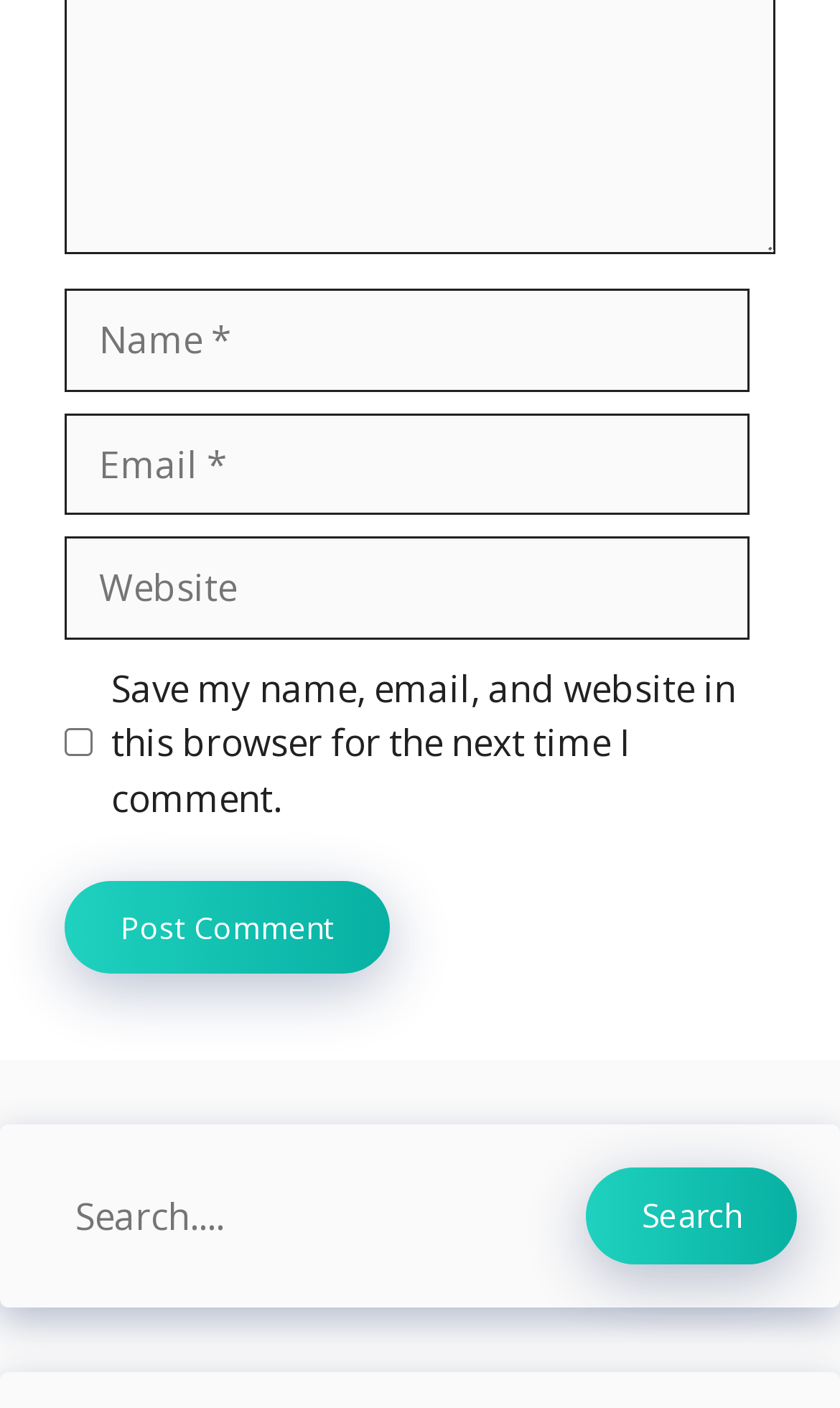Use one word or a short phrase to answer the question provided: 
How many buttons are on the webpage?

2